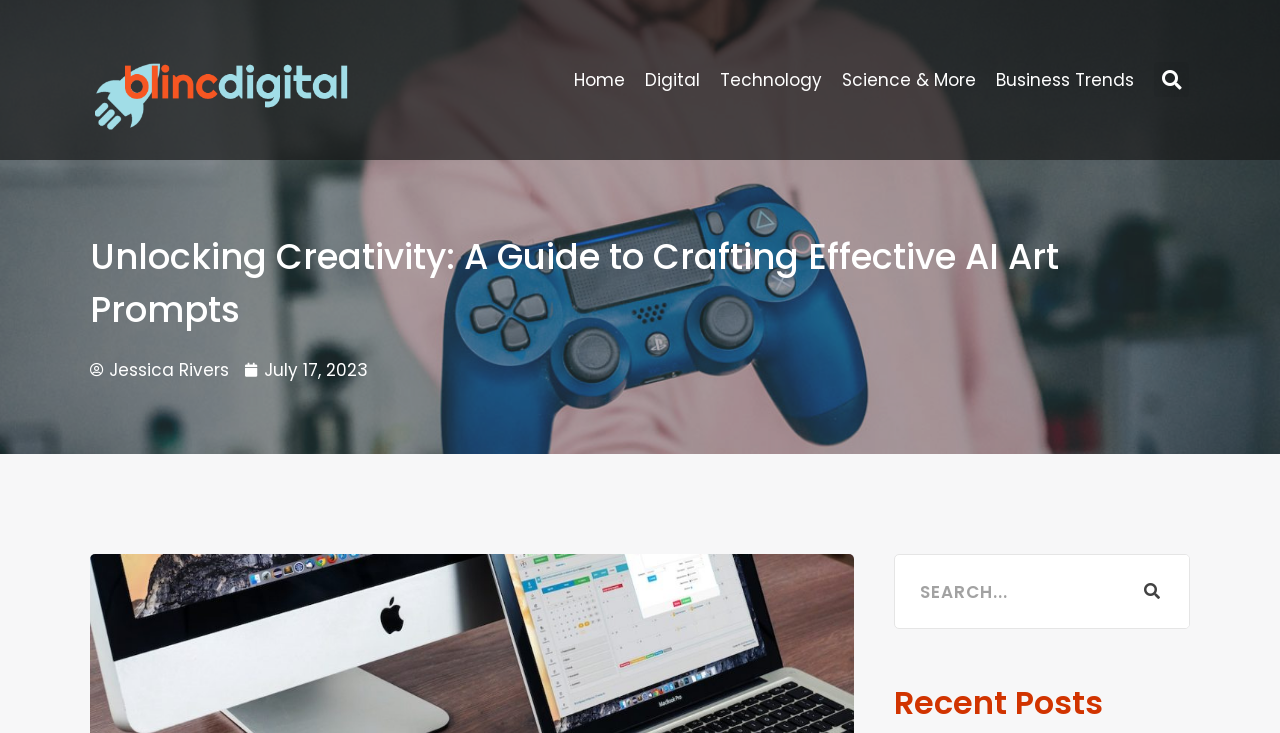Identify the bounding box coordinates of the HTML element based on this description: "parent_node: Search name="s" placeholder="Search..."".

[0.699, 0.757, 0.87, 0.857]